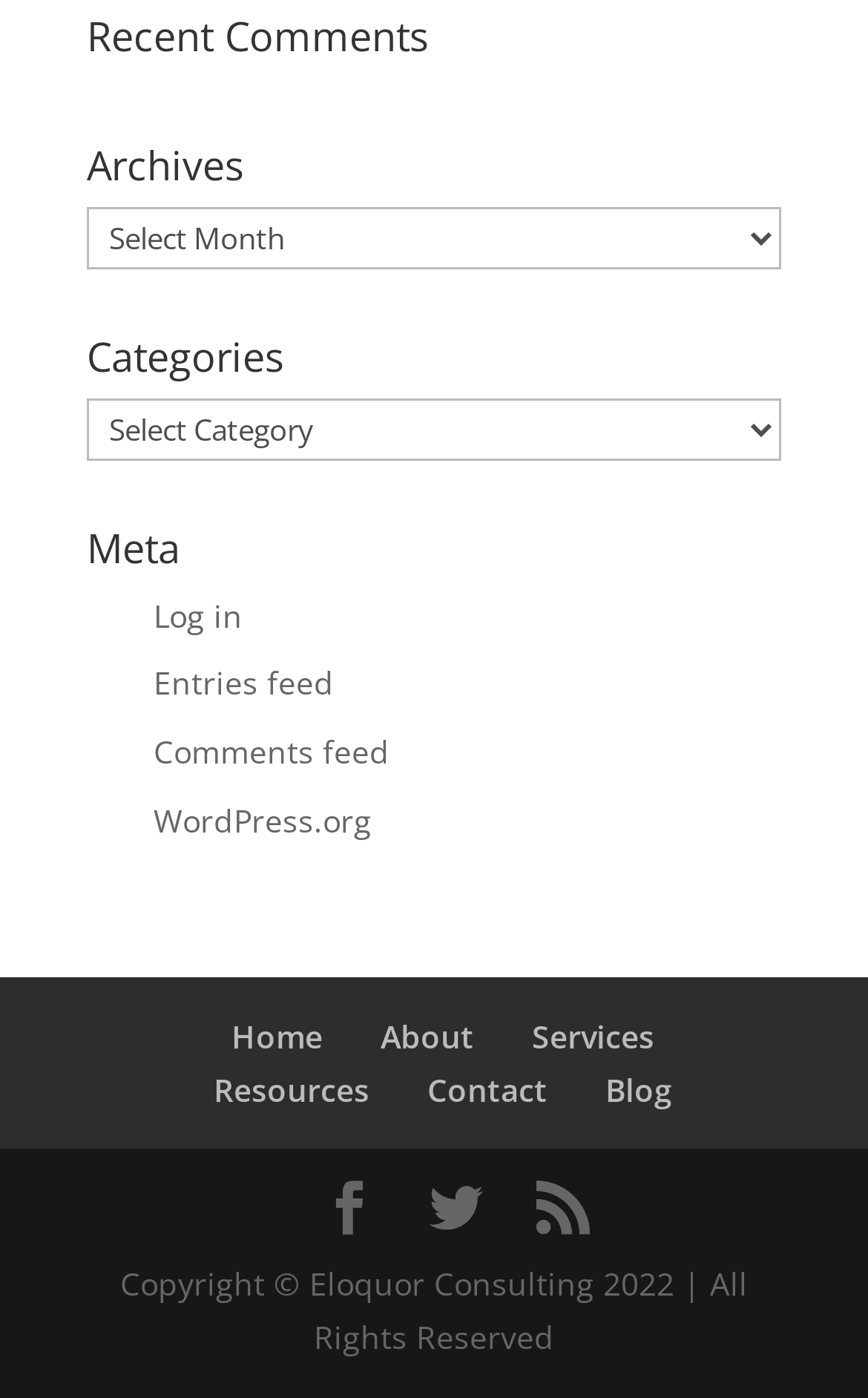Locate the bounding box coordinates for the element described below: "Cogan House Township". The coordinates must be four float values between 0 and 1, formatted as [left, top, right, bottom].

None